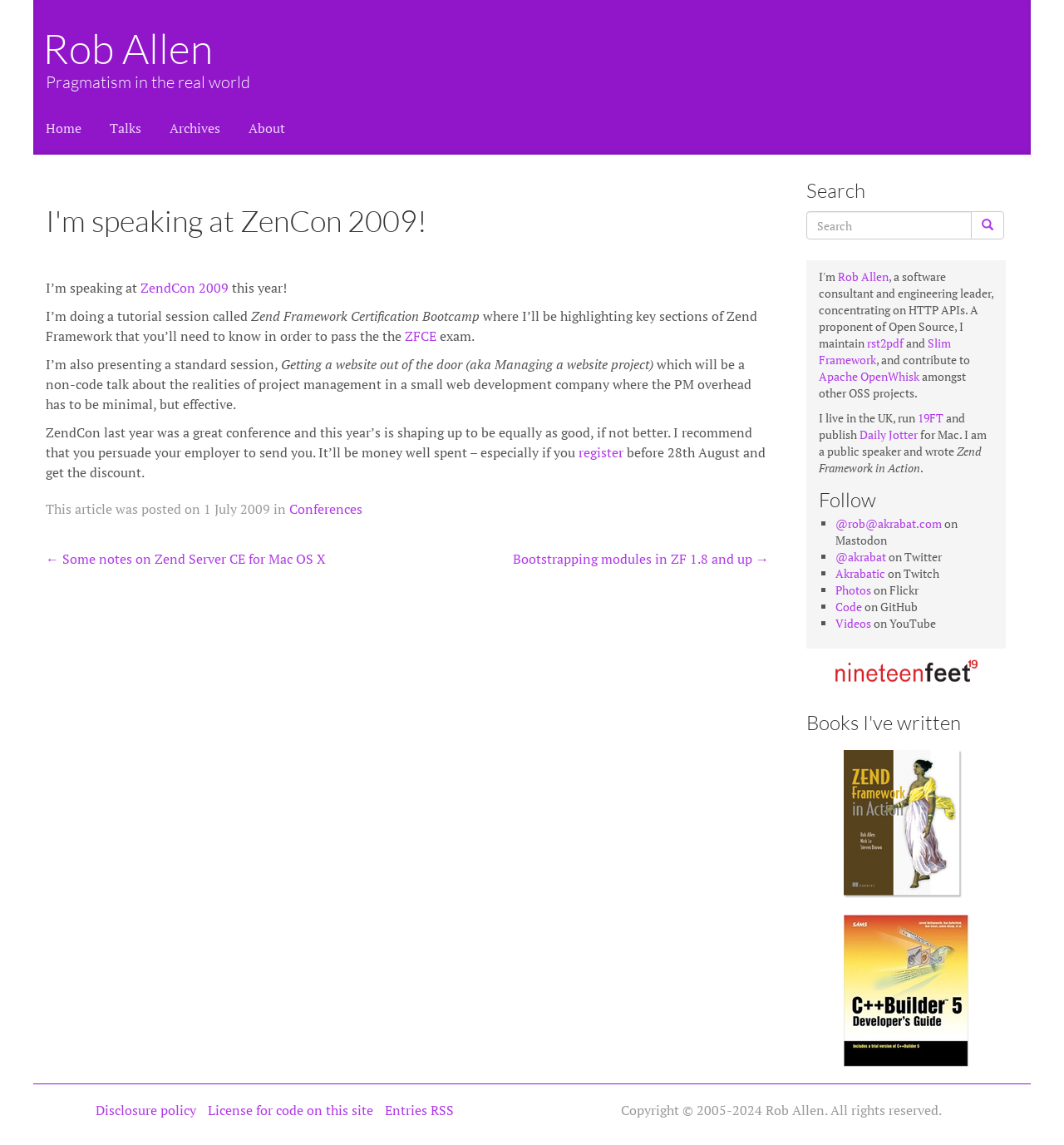Point out the bounding box coordinates of the section to click in order to follow this instruction: "Read the article 'Getting a website out of the door'".

[0.264, 0.31, 0.614, 0.326]